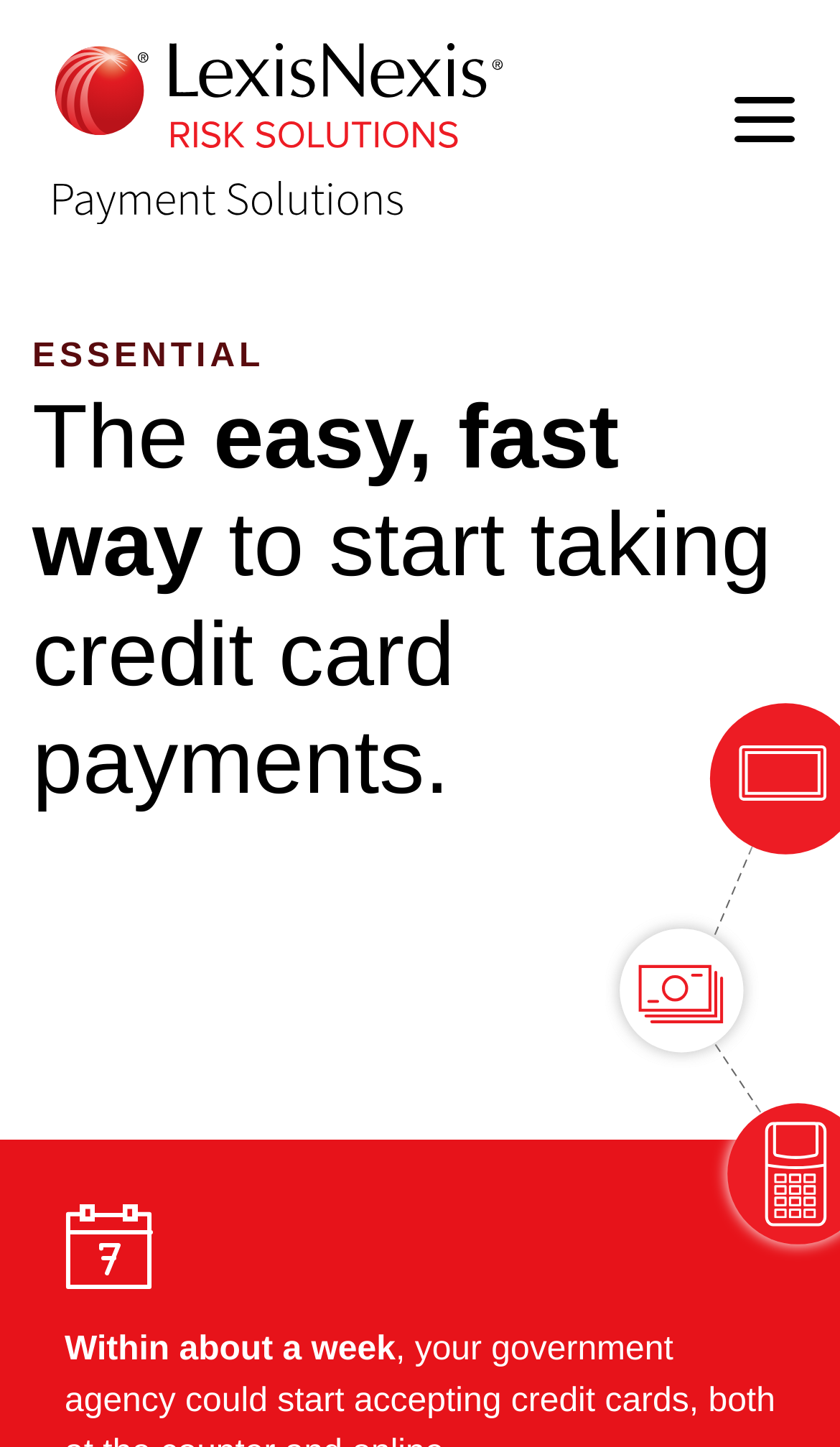Identify the bounding box for the UI element that is described as follows: "Year In Review".

None